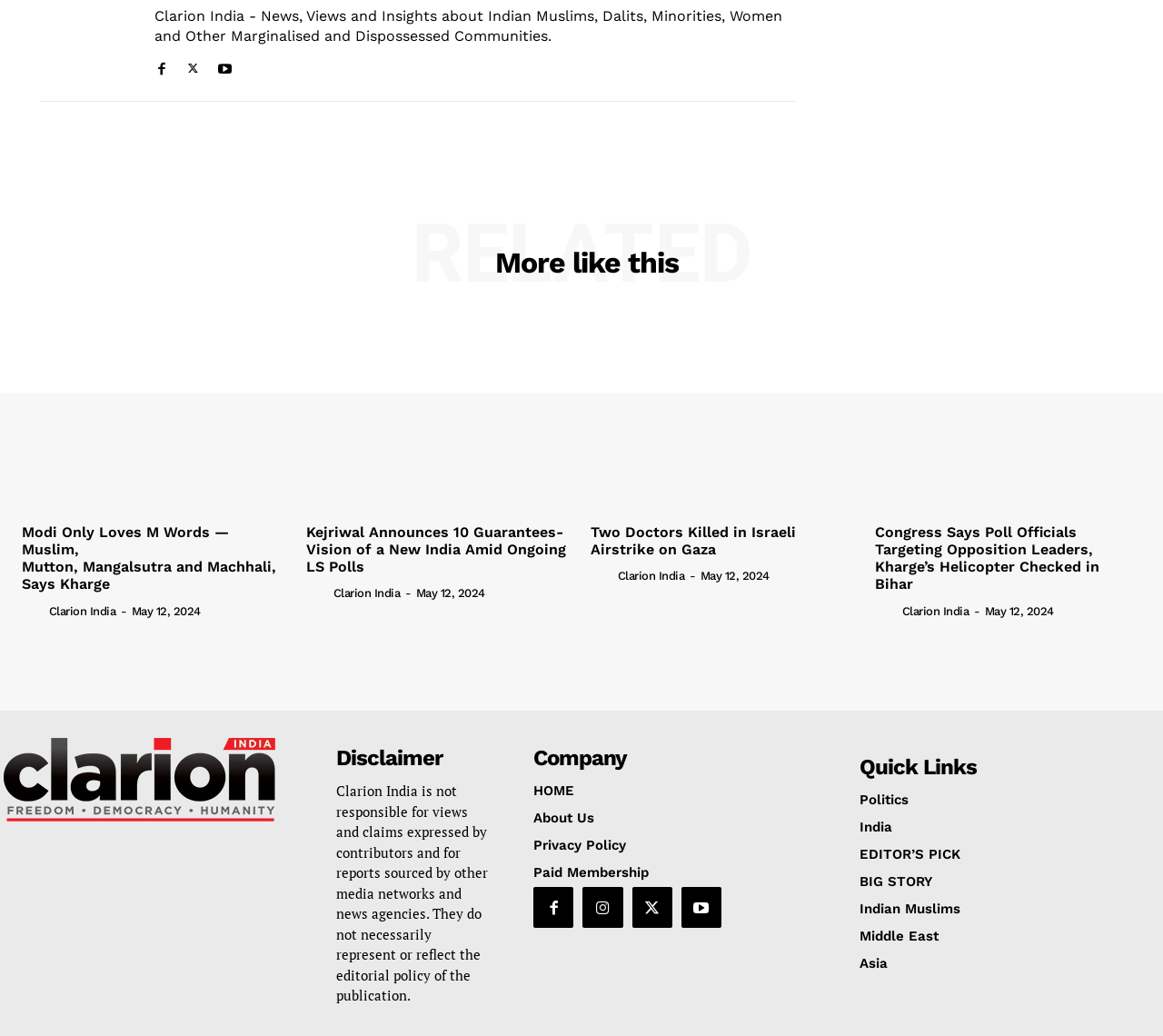What is the date of the article 'Modi Only Loves M Words — Muslim, Mutton, Mangalsutra and Machhali, Says Kharge'?
Analyze the image and provide a thorough answer to the question.

The date of the article can be found below the article title, where it is written as 'May 12, 2024'.